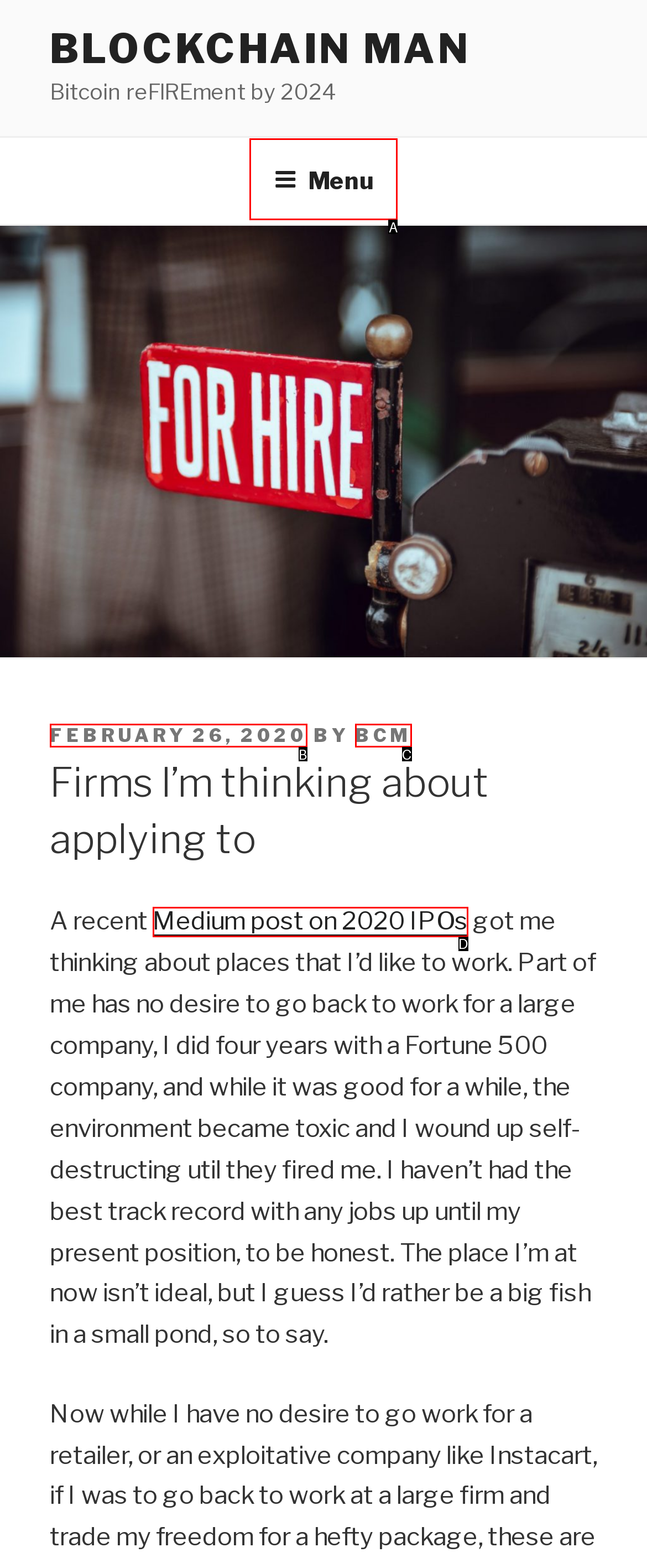Which HTML element among the options matches this description: February 26, 2020February 26, 2020? Answer with the letter representing your choice.

B